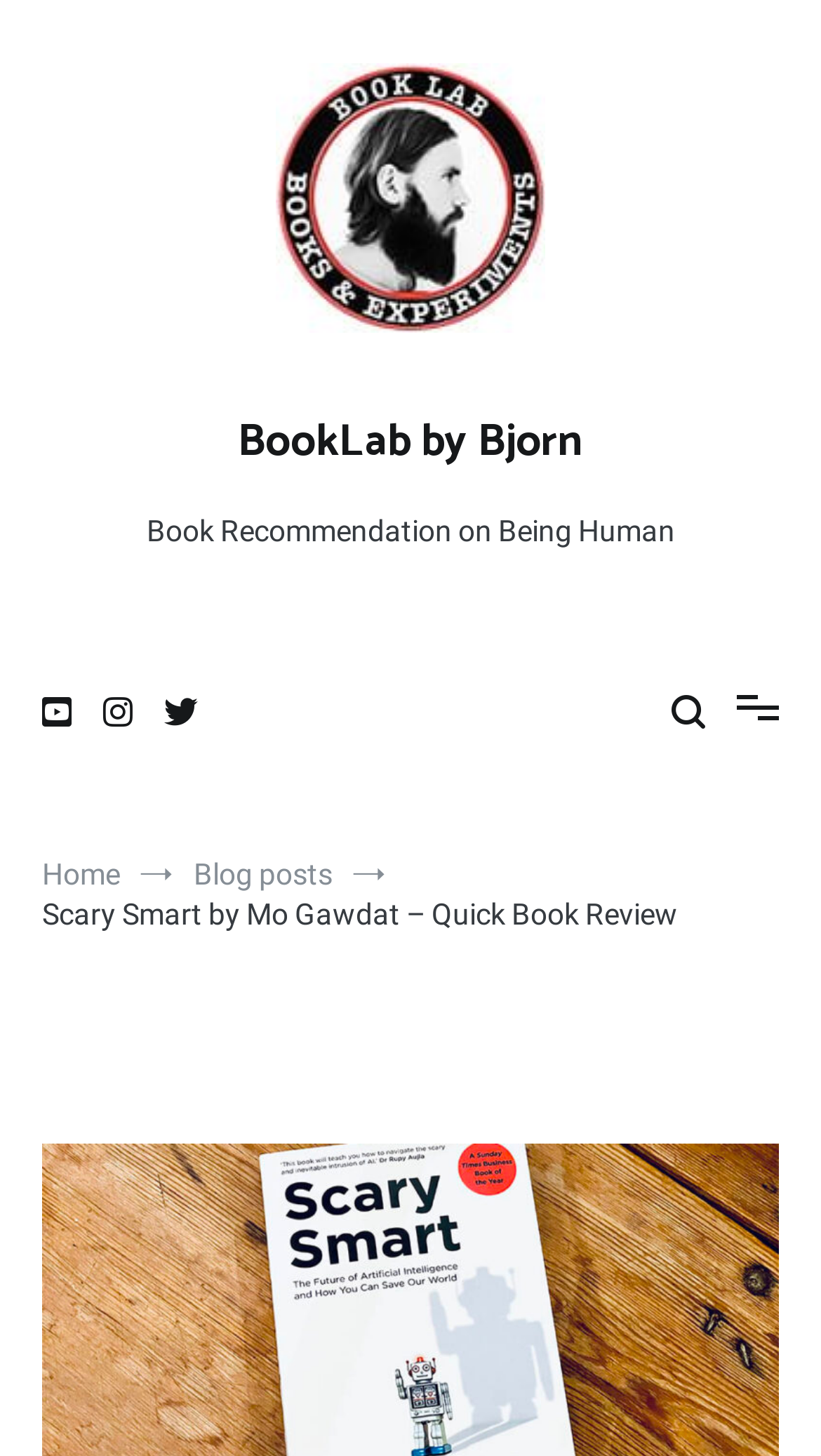What is the name of the book being reviewed?
Based on the image, give a concise answer in the form of a single word or short phrase.

Scary Smart